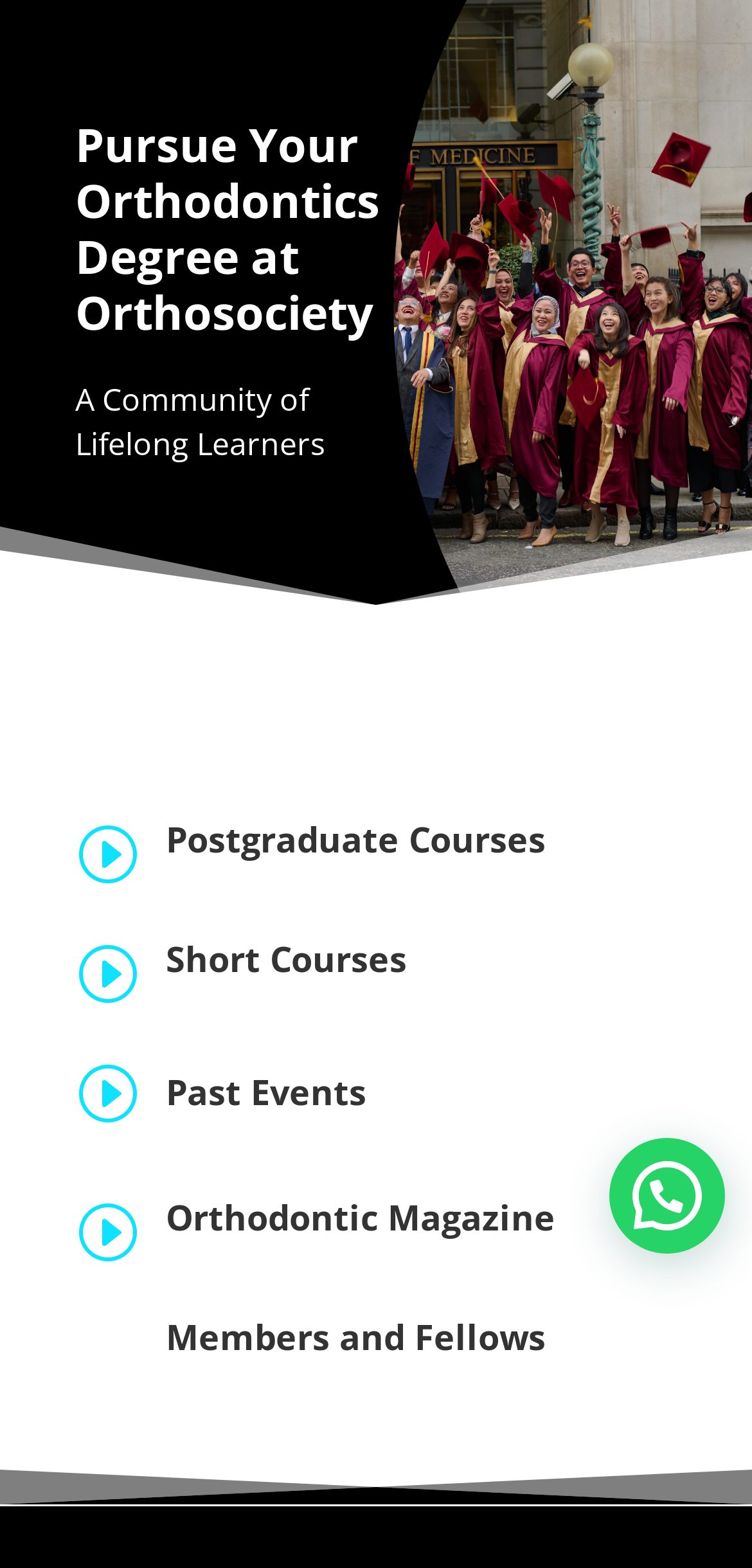Please answer the following question using a single word or phrase: 
What is the last event mentioned?

Past Events